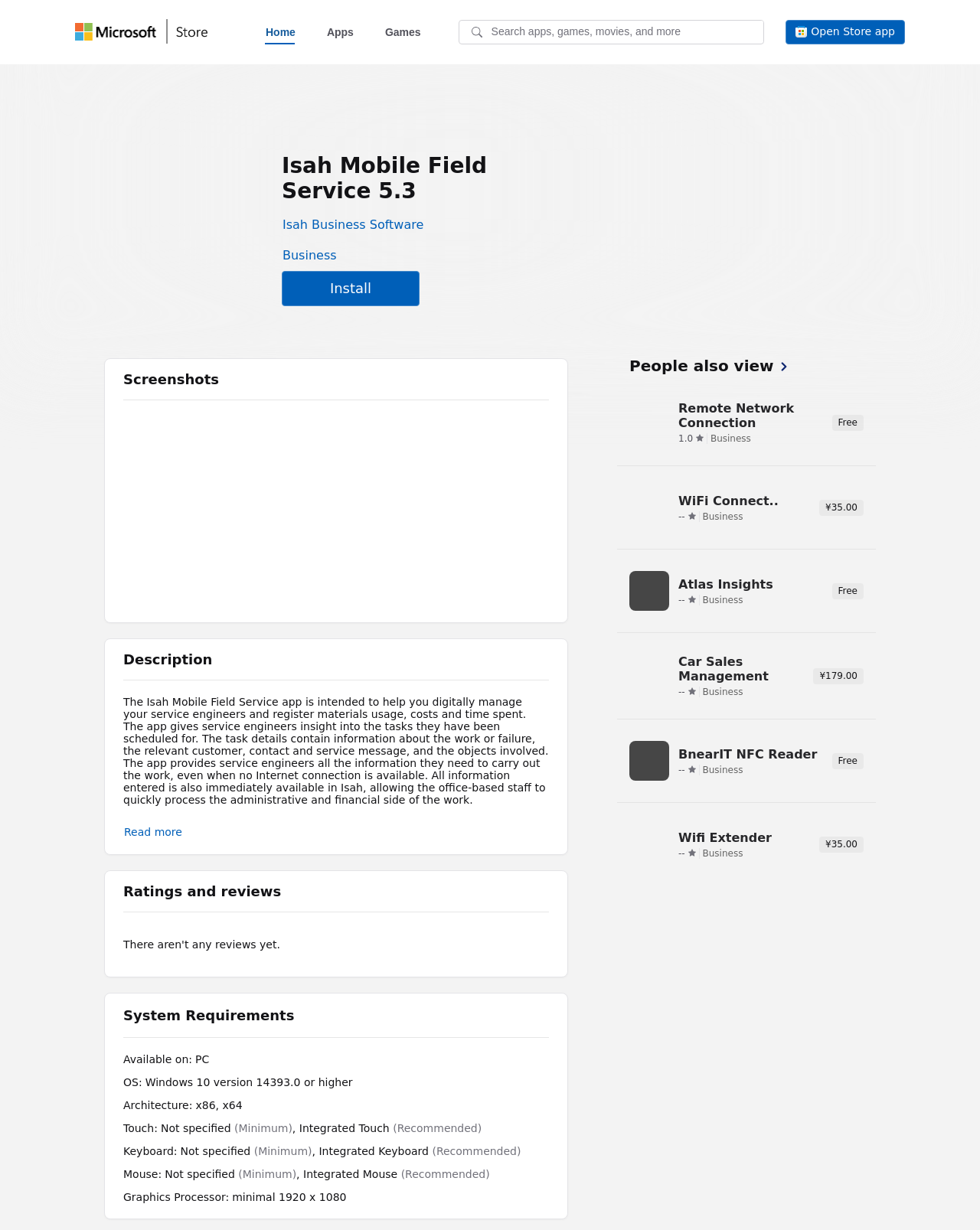What is the minimum operating system required?
Please give a detailed and elaborate explanation in response to the question.

The system requirements can be found in the section with the heading 'System Requirements'. The minimum operating system required is specified as 'Windows 10 version 14393.0 or higher'.